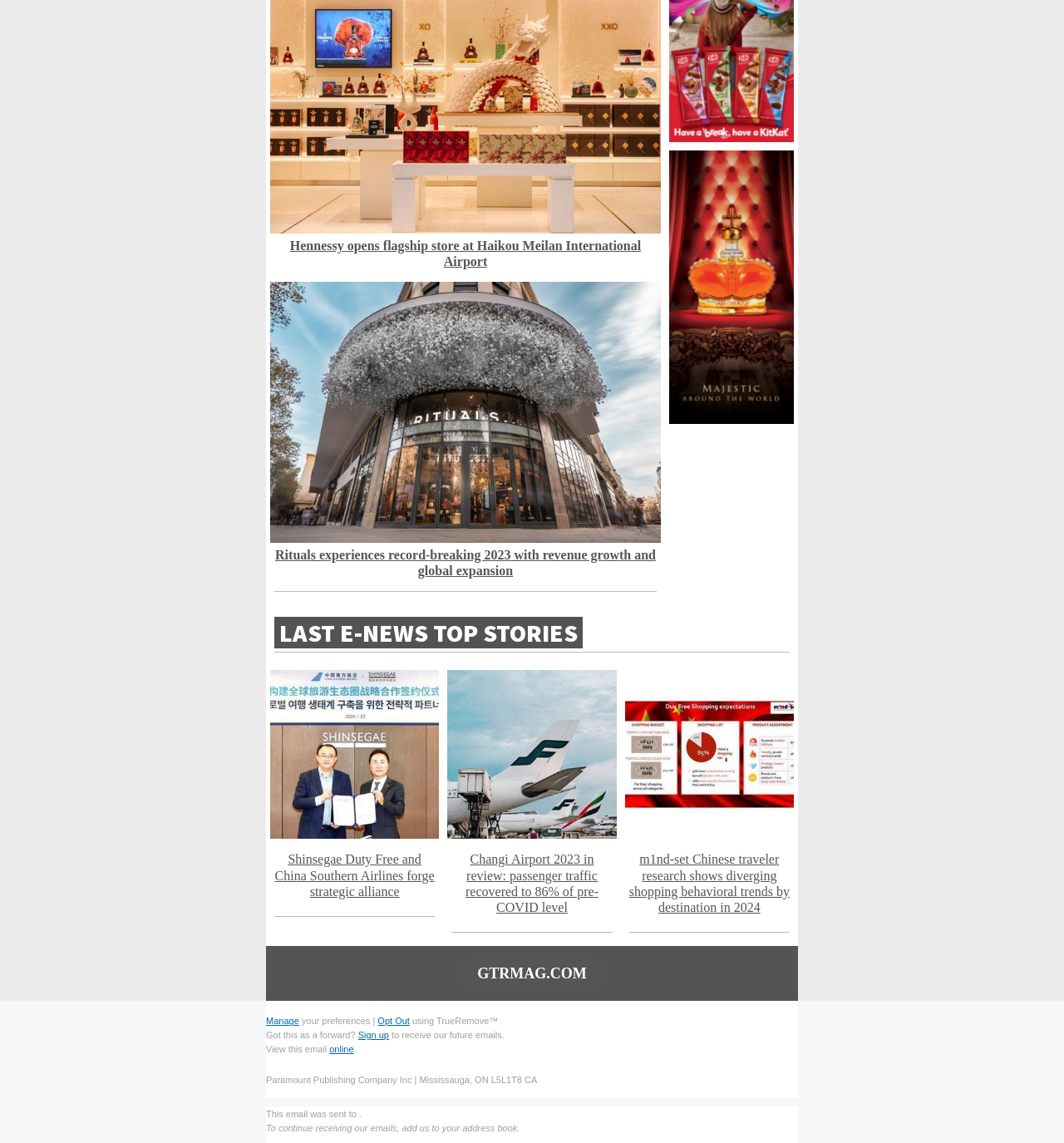Determine the bounding box coordinates of the target area to click to execute the following instruction: "Explore LAST E-NEWS TOP STORIES."

[0.258, 0.54, 0.742, 0.567]